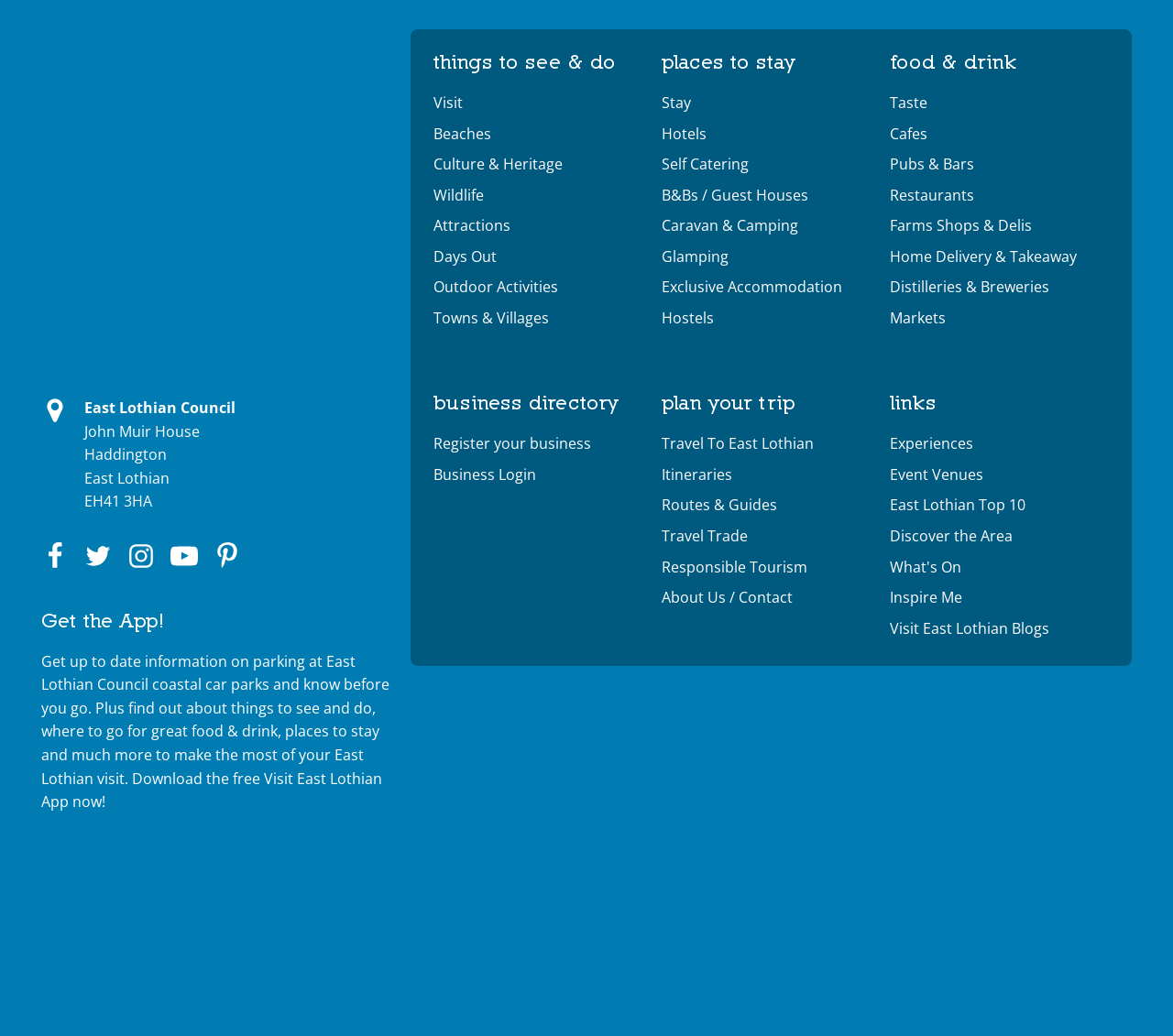Please provide the bounding box coordinates in the format (top-left x, top-left y, bottom-right x, bottom-right y). Remember, all values are floating point numbers between 0 and 1. What is the bounding box coordinate of the region described as: Hotels

[0.564, 0.067, 0.751, 0.097]